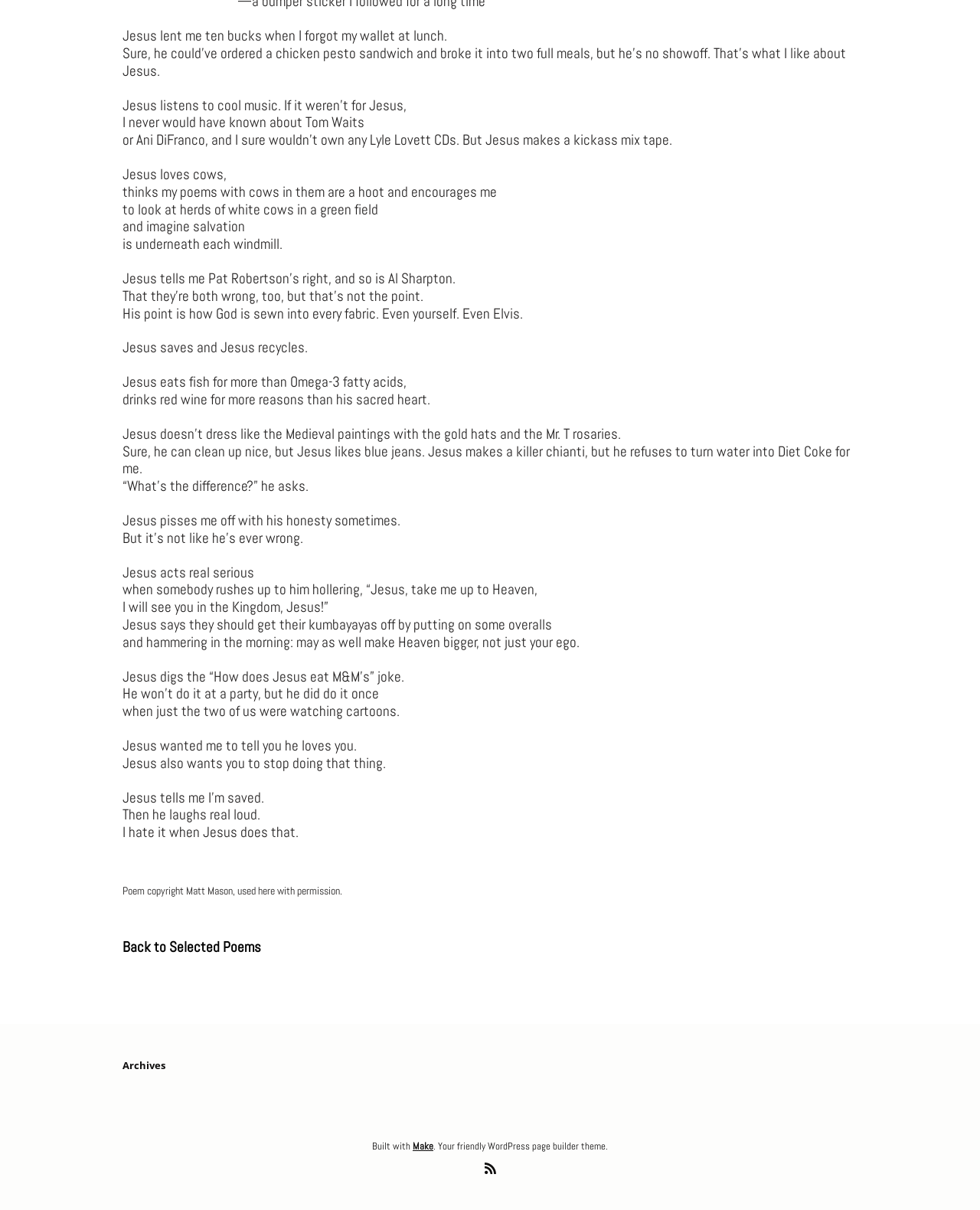Identify the coordinates of the bounding box for the element described below: "Marriage Licenses". Return the coordinates as four float numbers between 0 and 1: [left, top, right, bottom].

None